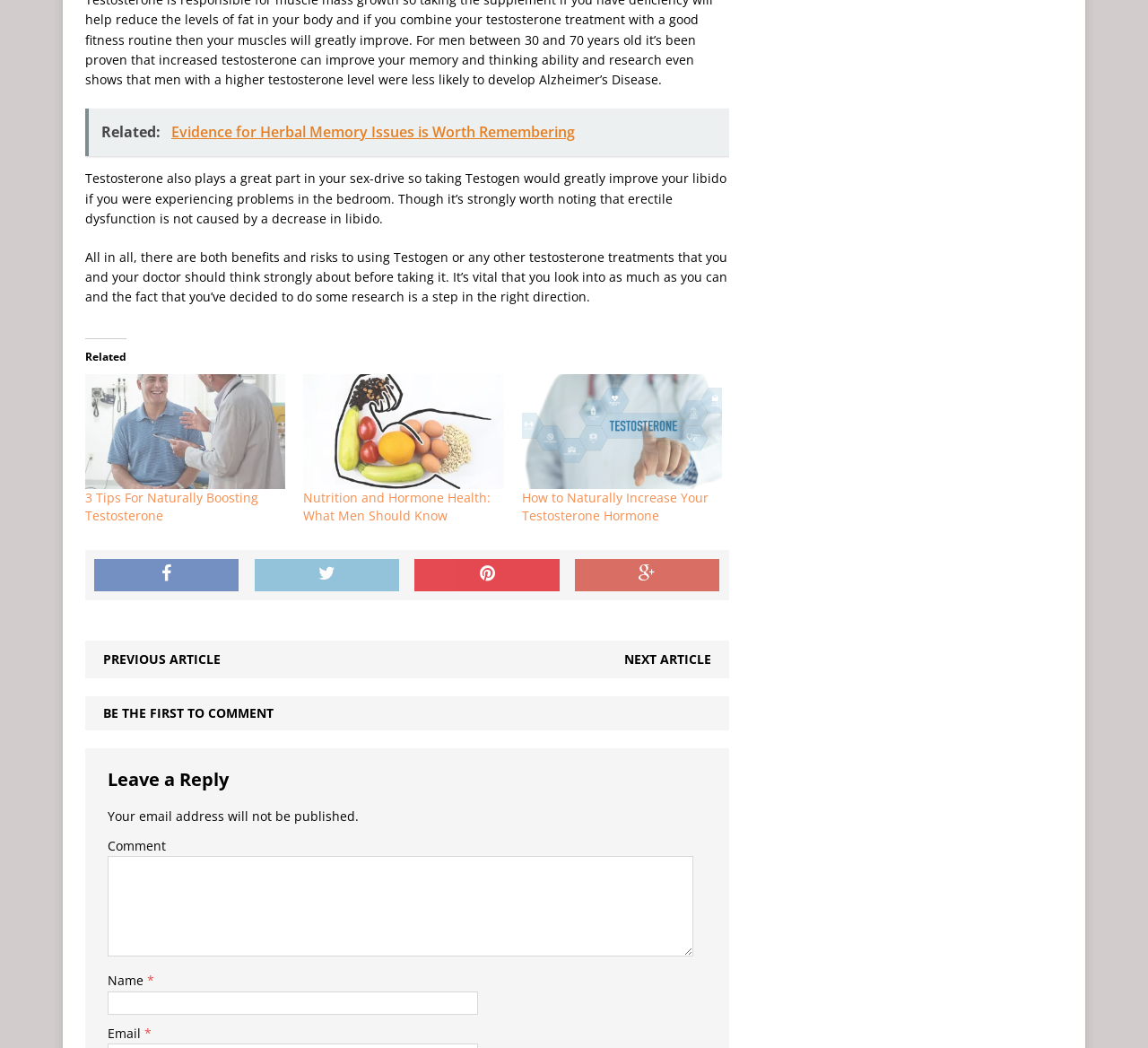Please find the bounding box coordinates in the format (top-left x, top-left y, bottom-right x, bottom-right y) for the given element description. Ensure the coordinates are floating point numbers between 0 and 1. Description: Previous article

[0.09, 0.62, 0.192, 0.637]